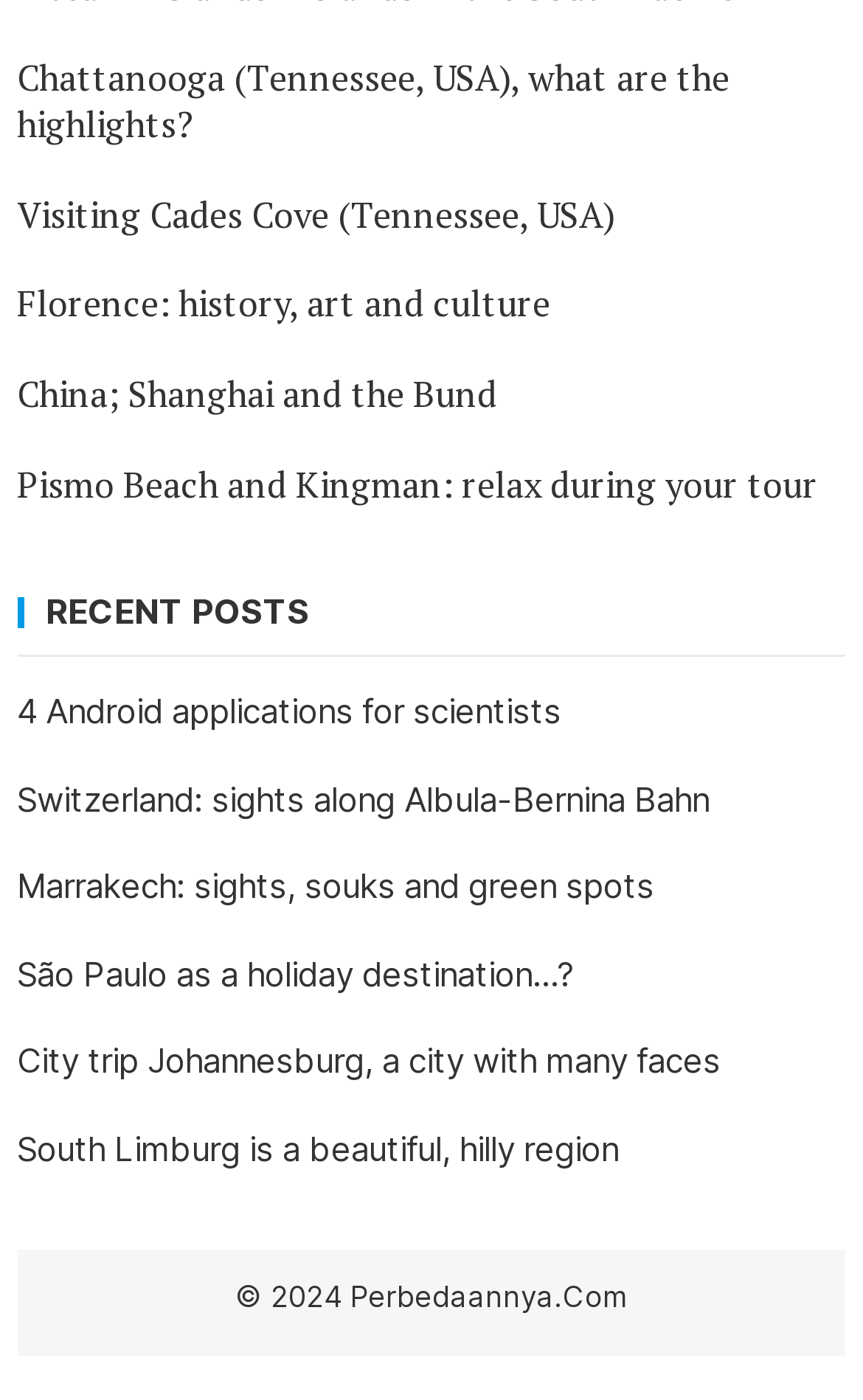Find the bounding box coordinates of the clickable area that will achieve the following instruction: "Check 'South Limburg is a beautiful, hilly region'".

[0.02, 0.805, 0.717, 0.836]